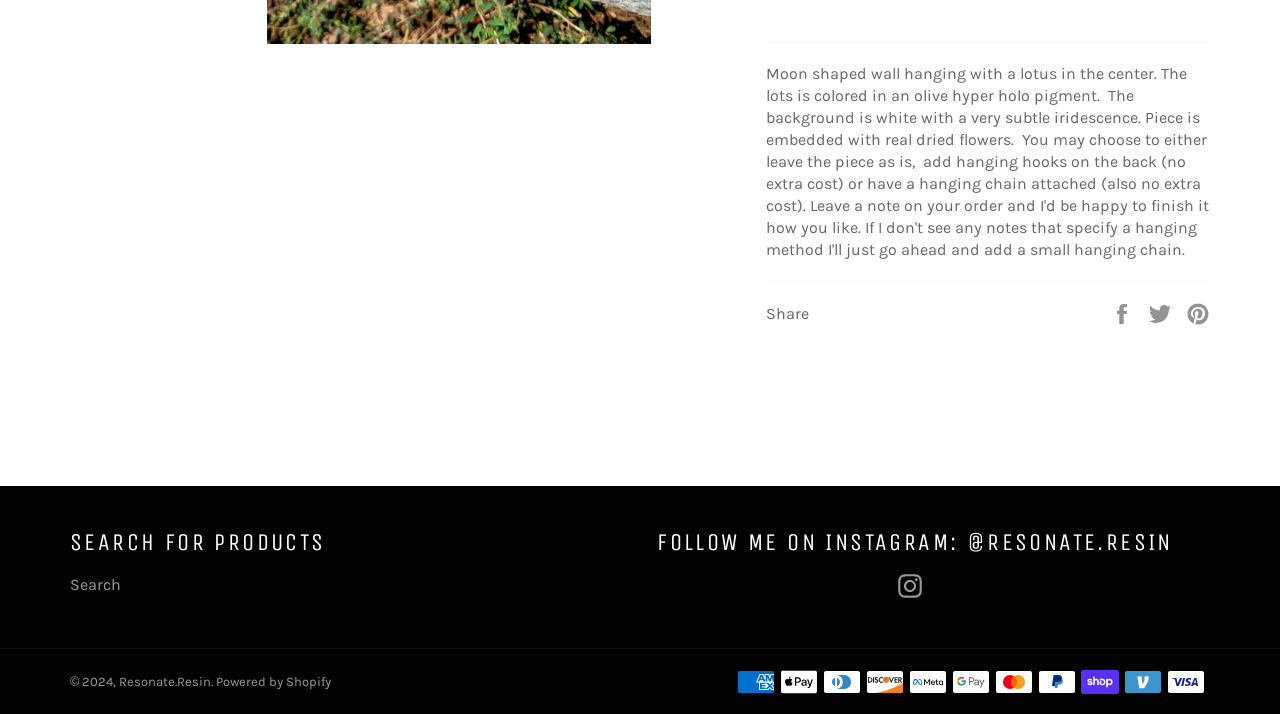Using the webpage screenshot and the element description alt="Wall Hanging - Holo Lotus", determine the bounding box coordinates. Specify the coordinates in the format (top-left x, top-left y, bottom-right x, bottom-right y) with values ranging from 0 to 1.

[0.055, 0.143, 0.134, 0.325]